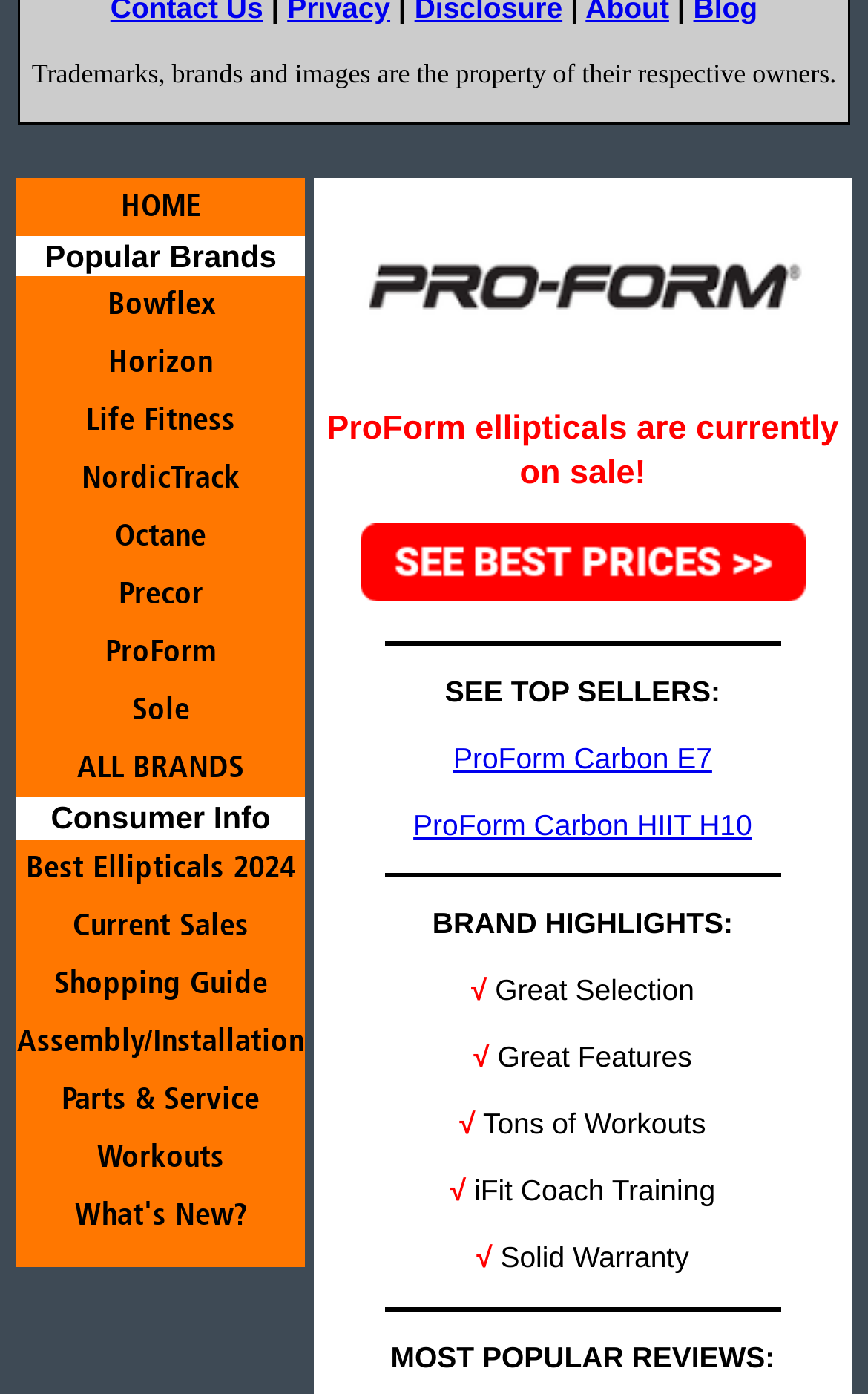Identify the bounding box coordinates of the section to be clicked to complete the task described by the following instruction: "Click the 'Skip to Main Content' link". The coordinates should be four float numbers between 0 and 1, formatted as [left, top, right, bottom].

None